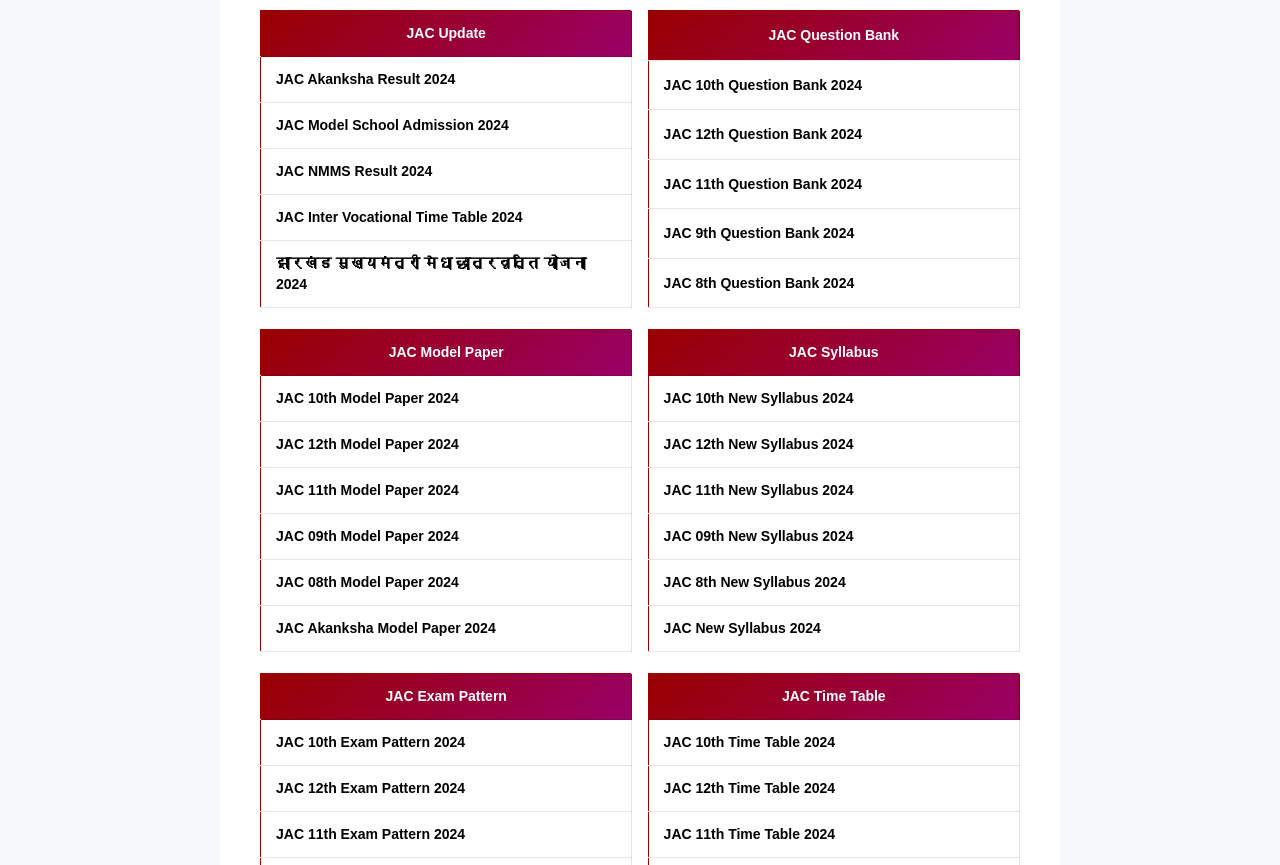Please provide the bounding box coordinate of the region that matches the element description: JAC New Syllabus 2024. Coordinates should be in the format (top-left x, top-left y, bottom-right x, bottom-right y) and all values should be between 0 and 1.

[0.518, 0.717, 0.641, 0.736]